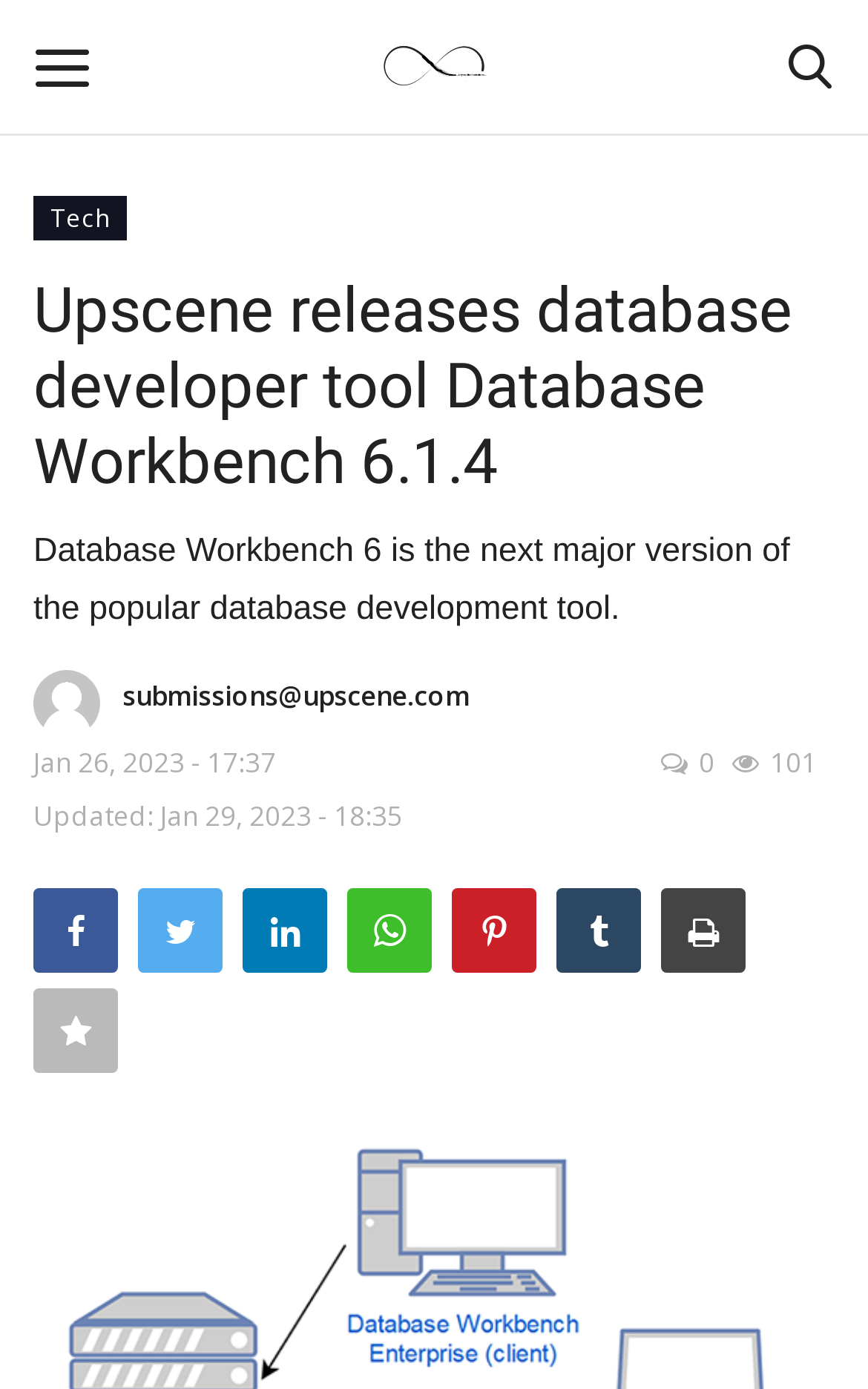Determine the bounding box coordinates of the region to click in order to accomplish the following instruction: "Login". Provide the coordinates as four float numbers between 0 and 1, specifically [left, top, right, bottom].

[0.045, 0.152, 0.386, 0.222]